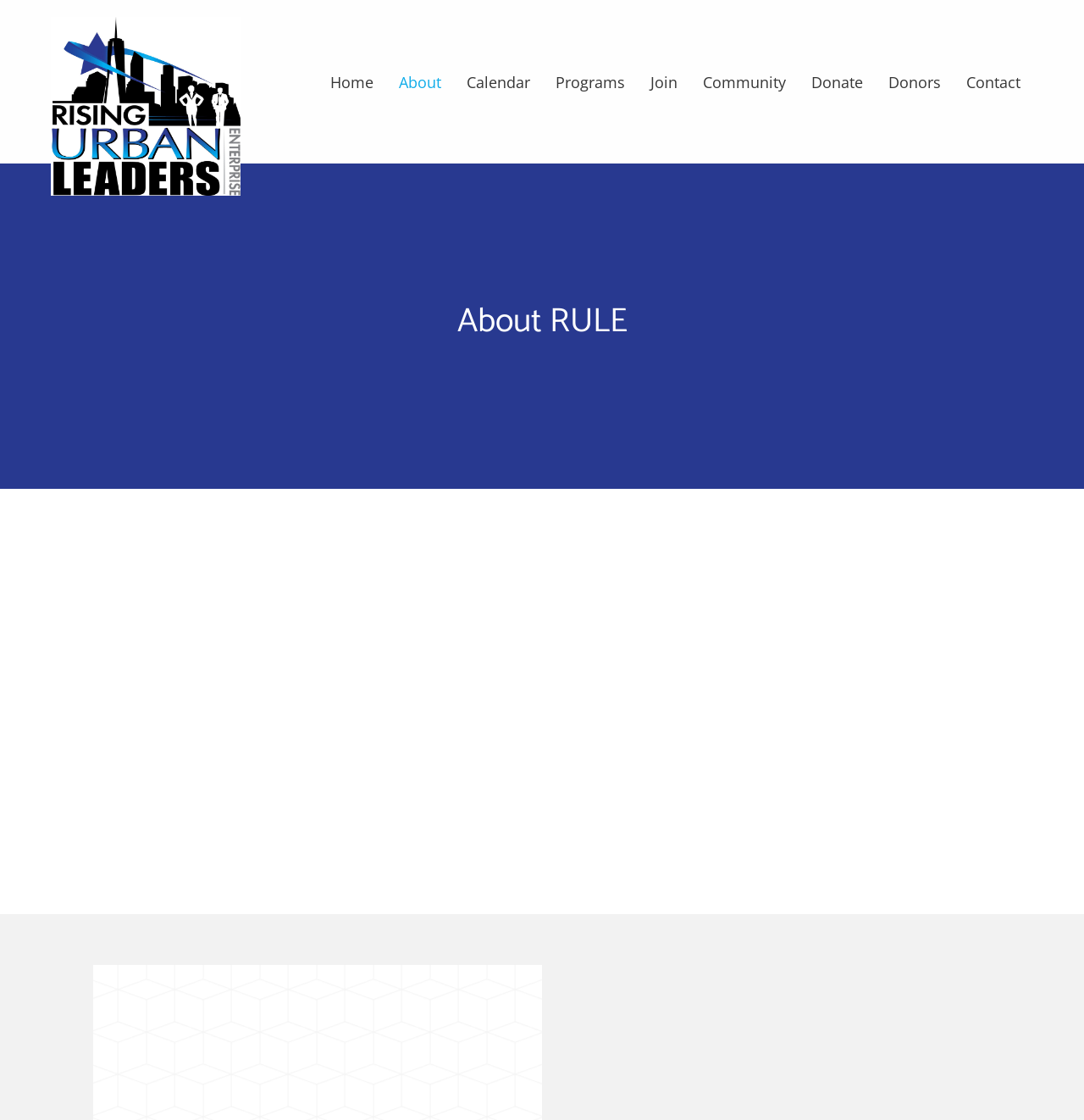Please find the bounding box coordinates of the section that needs to be clicked to achieve this instruction: "Click the Home link".

[0.297, 0.059, 0.352, 0.087]